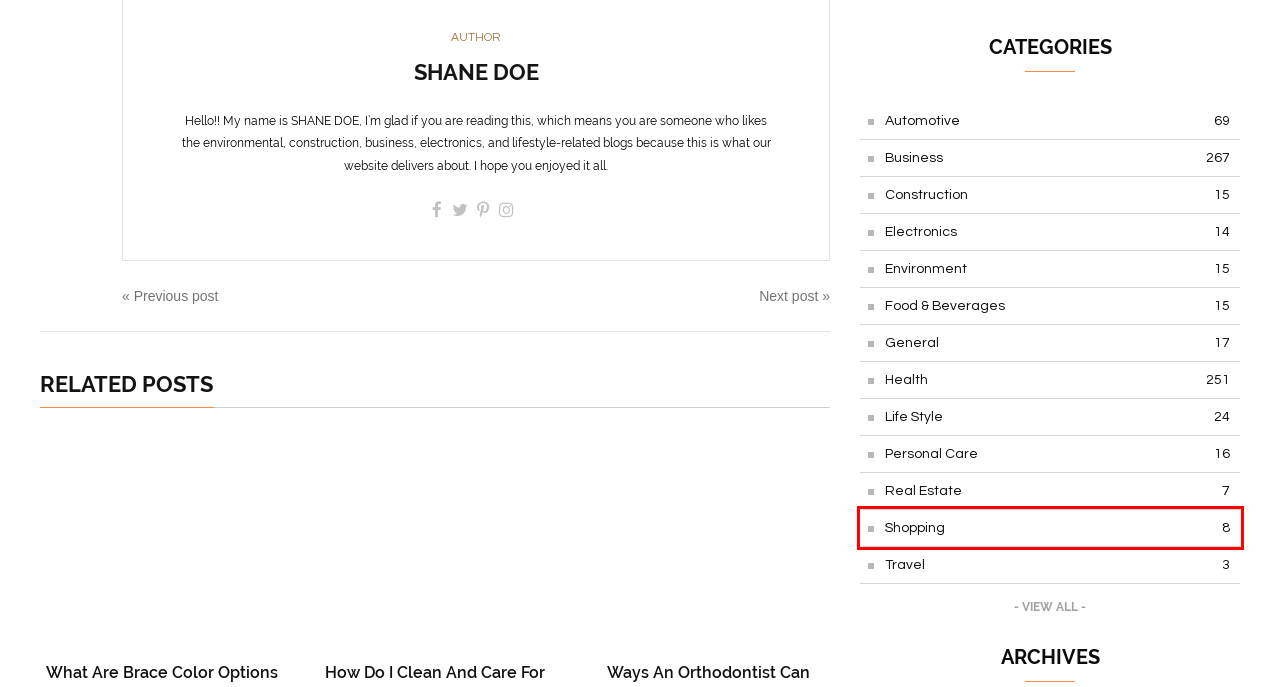Review the screenshot of a webpage which includes a red bounding box around an element. Select the description that best fits the new webpage once the element in the bounding box is clicked. Here are the candidates:
A. HOW TO GET A BETTER SLEEP AFTER A BABY?
B. How Much Does Invisalign Cost?
C. Which is Better, SA 387 Gr. 22 or SA 387 Gr. 11?
D. Real Estate - Spiceup Blogging
E. Travel - Spiceup Blogging
F. Simple Ways To Live A Healthy Lifestyle Article - Spiceup Blogging
G. Shopping - Spiceup Blogging
H. Personal Care - Spiceup Blogging

G